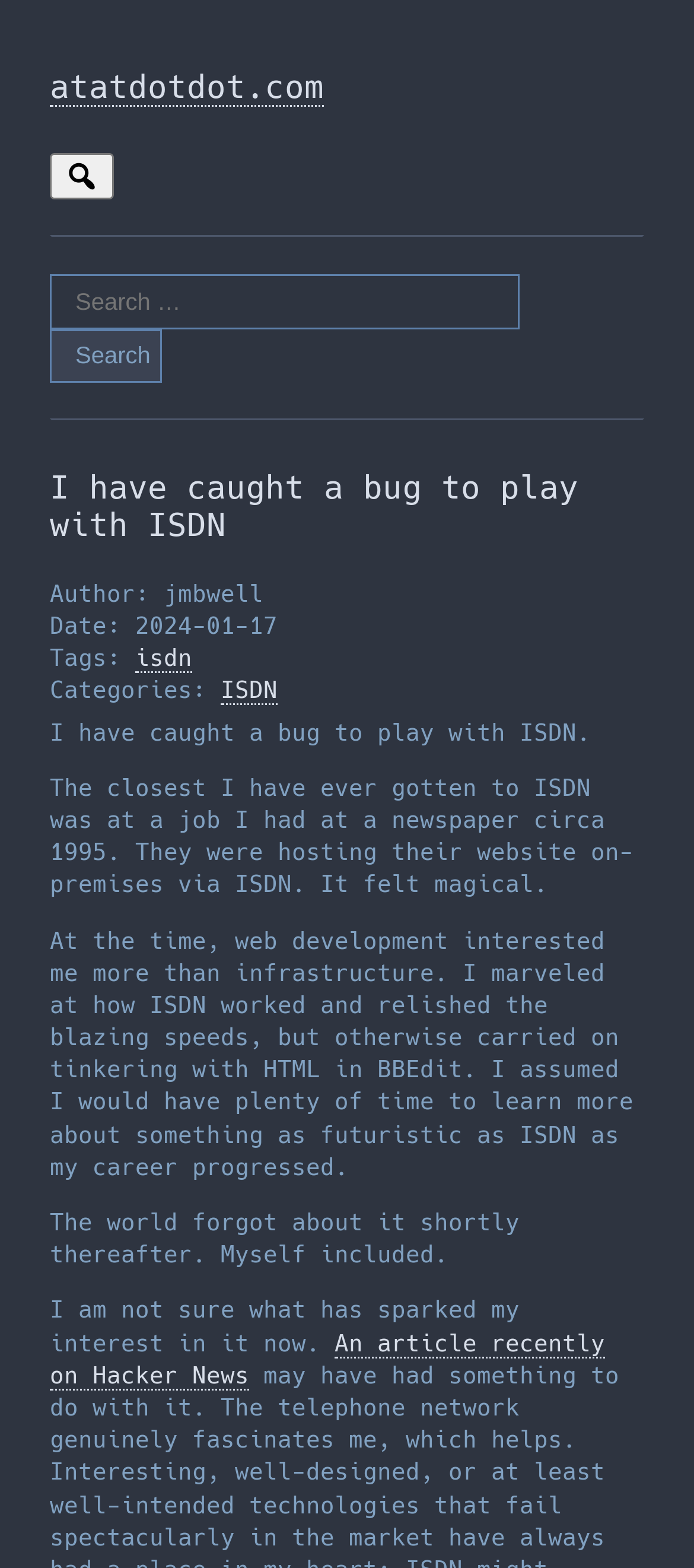Using the webpage screenshot and the element description parent_node: Search for:, determine the bounding box coordinates. Specify the coordinates in the format (top-left x, top-left y, bottom-right x, bottom-right y) with values ranging from 0 to 1.

[0.072, 0.098, 0.164, 0.127]